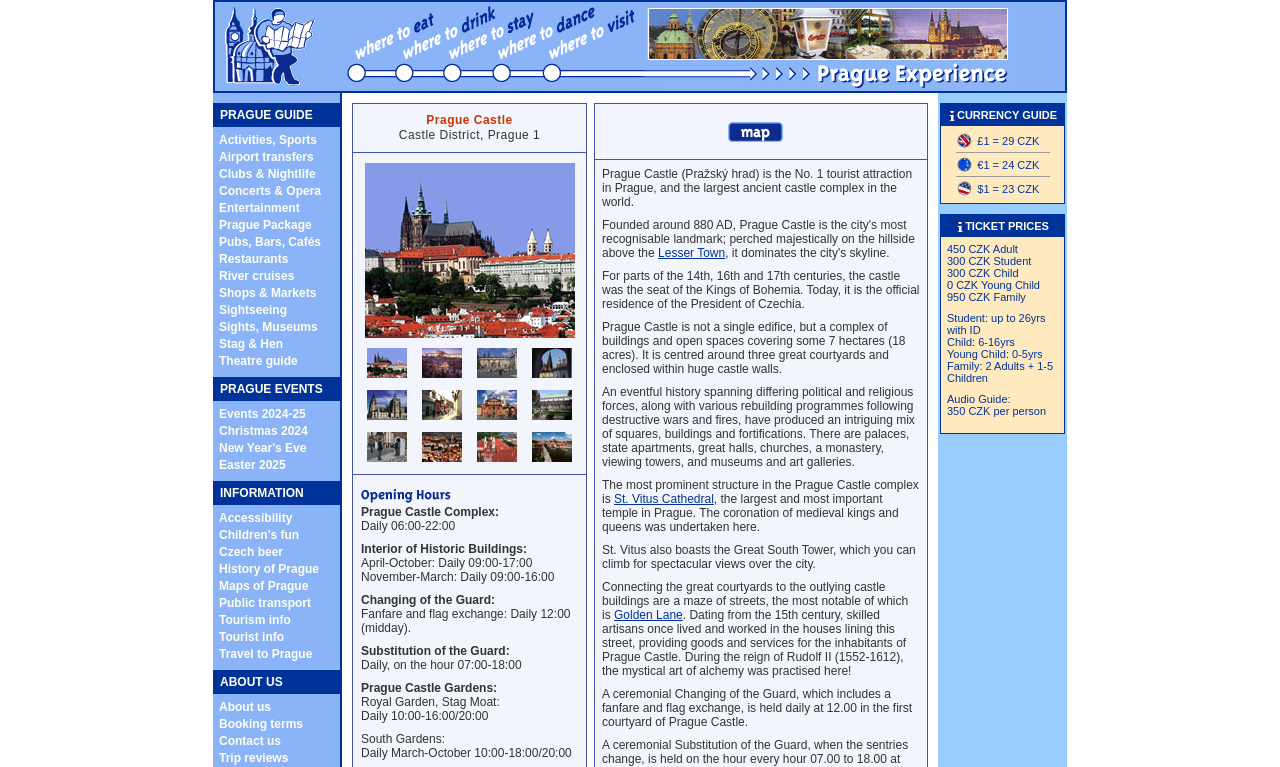Locate the bounding box coordinates of the clickable area needed to fulfill the instruction: "Learn about Christmas 2024".

[0.171, 0.552, 0.24, 0.57]